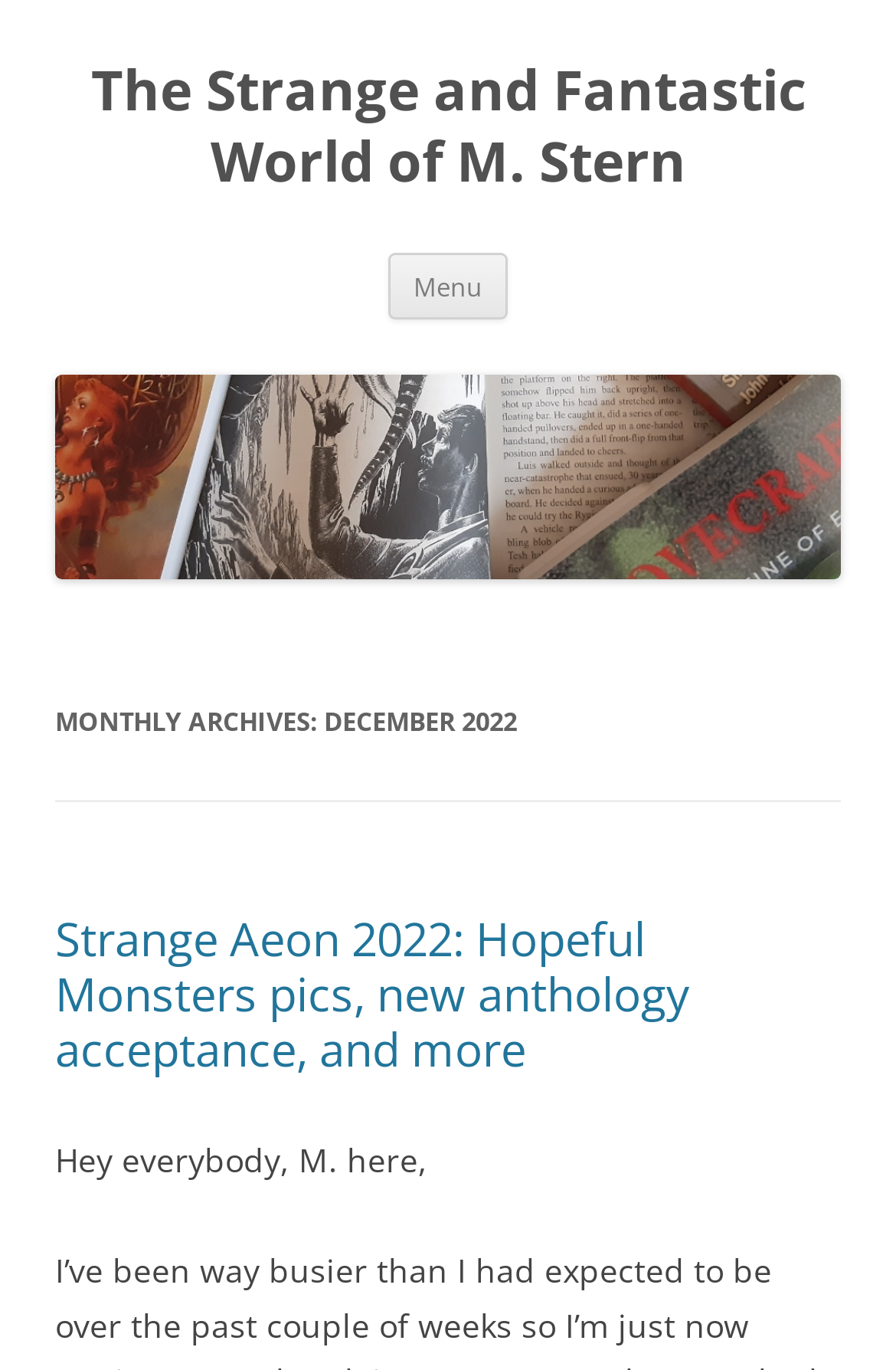What is the purpose of the 'Menu' button?
Please provide a comprehensive answer based on the details in the screenshot.

The purpose of the 'Menu' button can be inferred by its position and function. It is likely that the button is used to navigate the webpage, possibly to access different sections or categories.